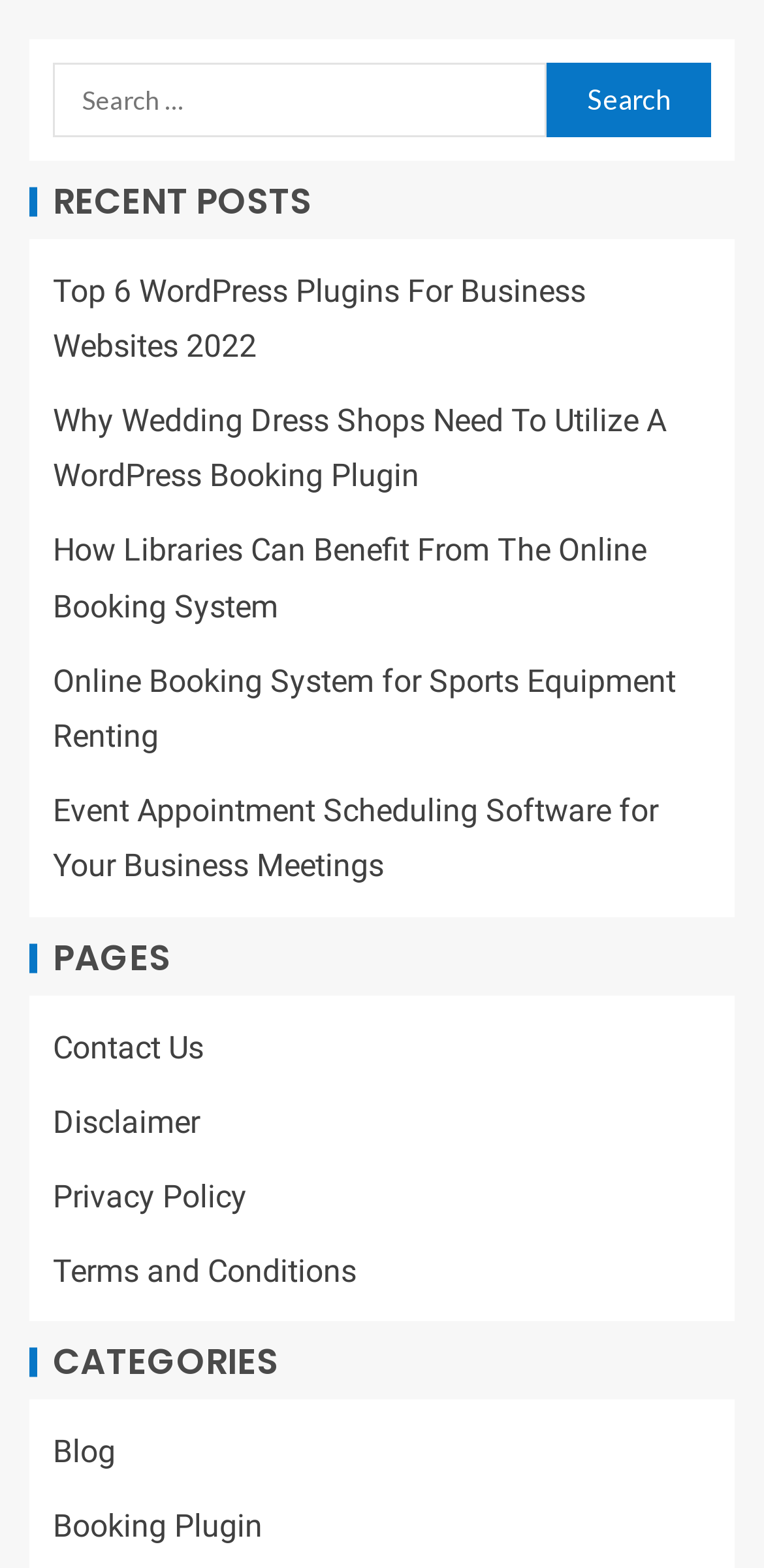What is the last category listed?
Based on the visual details in the image, please answer the question thoroughly.

I looked at the 'CATEGORIES' section and found the last link listed, which is 'Booking Plugin'.